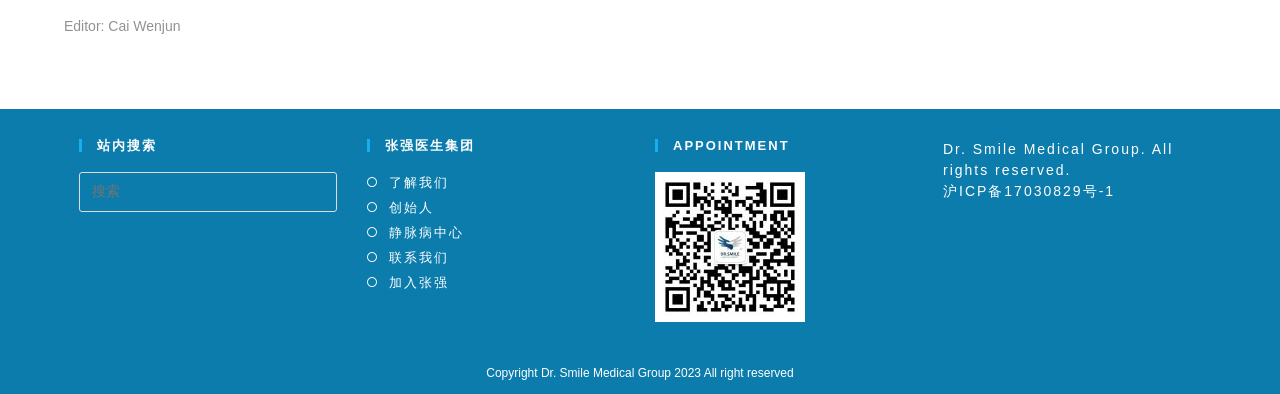Given the element description name="s" placeholder="搜索", predict the bounding box coordinates for the UI element in the webpage screenshot. The format should be (top-left x, top-left y, bottom-right x, bottom-right y), and the values should be between 0 and 1.

[0.062, 0.437, 0.263, 0.538]